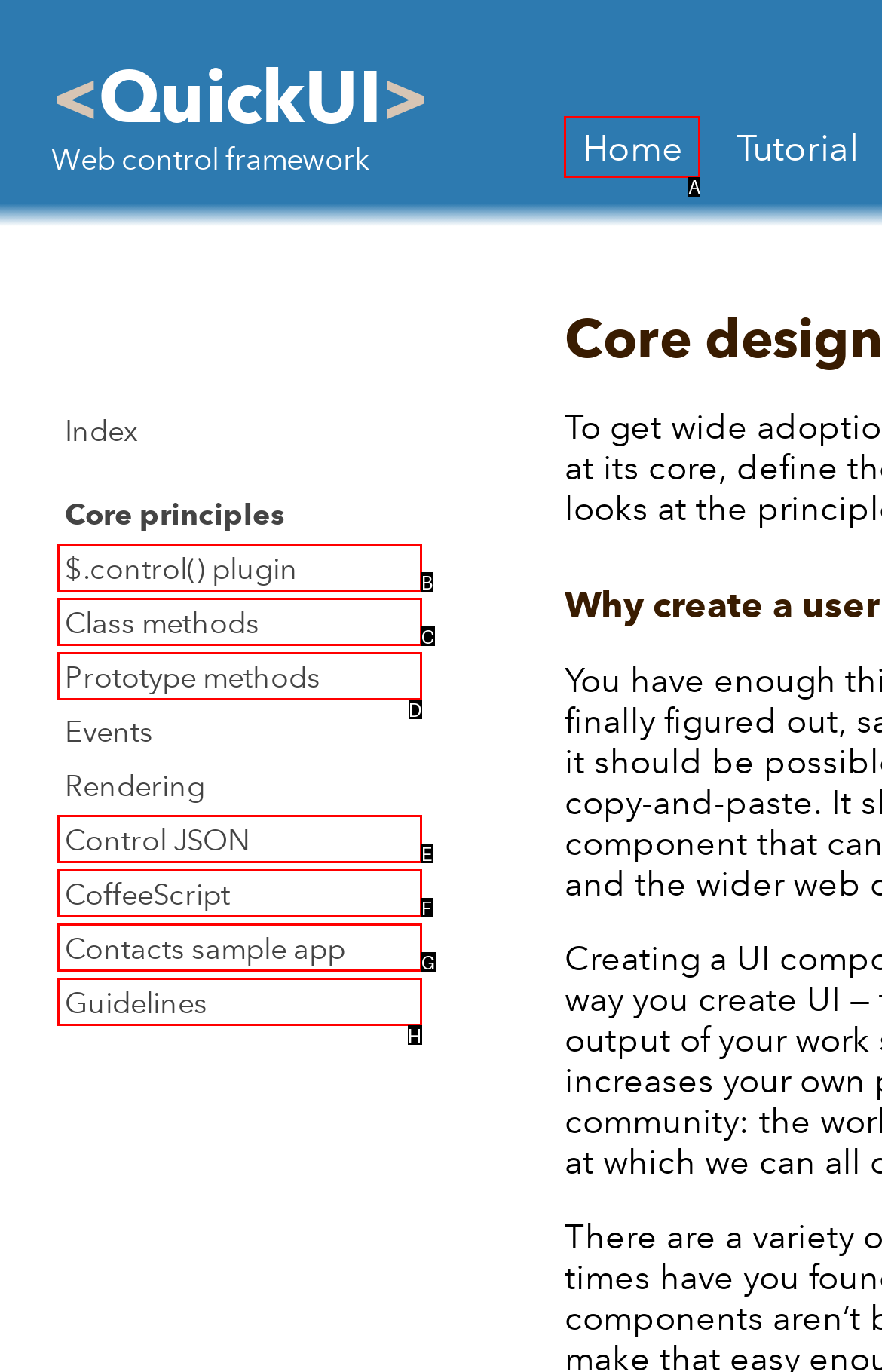With the provided description: CoffeeScript, select the most suitable HTML element. Respond with the letter of the selected option.

F